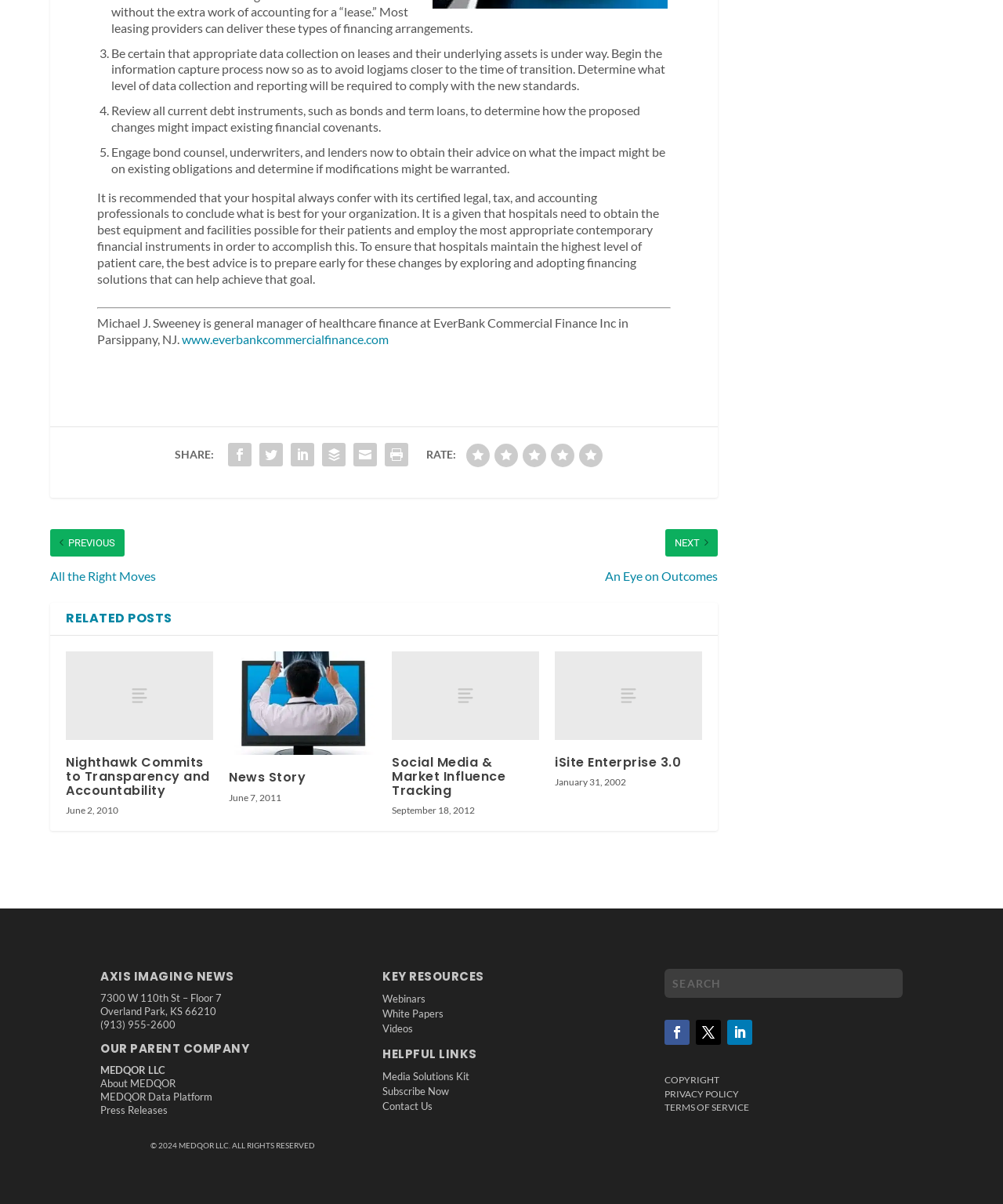Locate the bounding box coordinates of the region to be clicked to comply with the following instruction: "Get free meal plans". The coordinates must be four float numbers between 0 and 1, in the form [left, top, right, bottom].

None